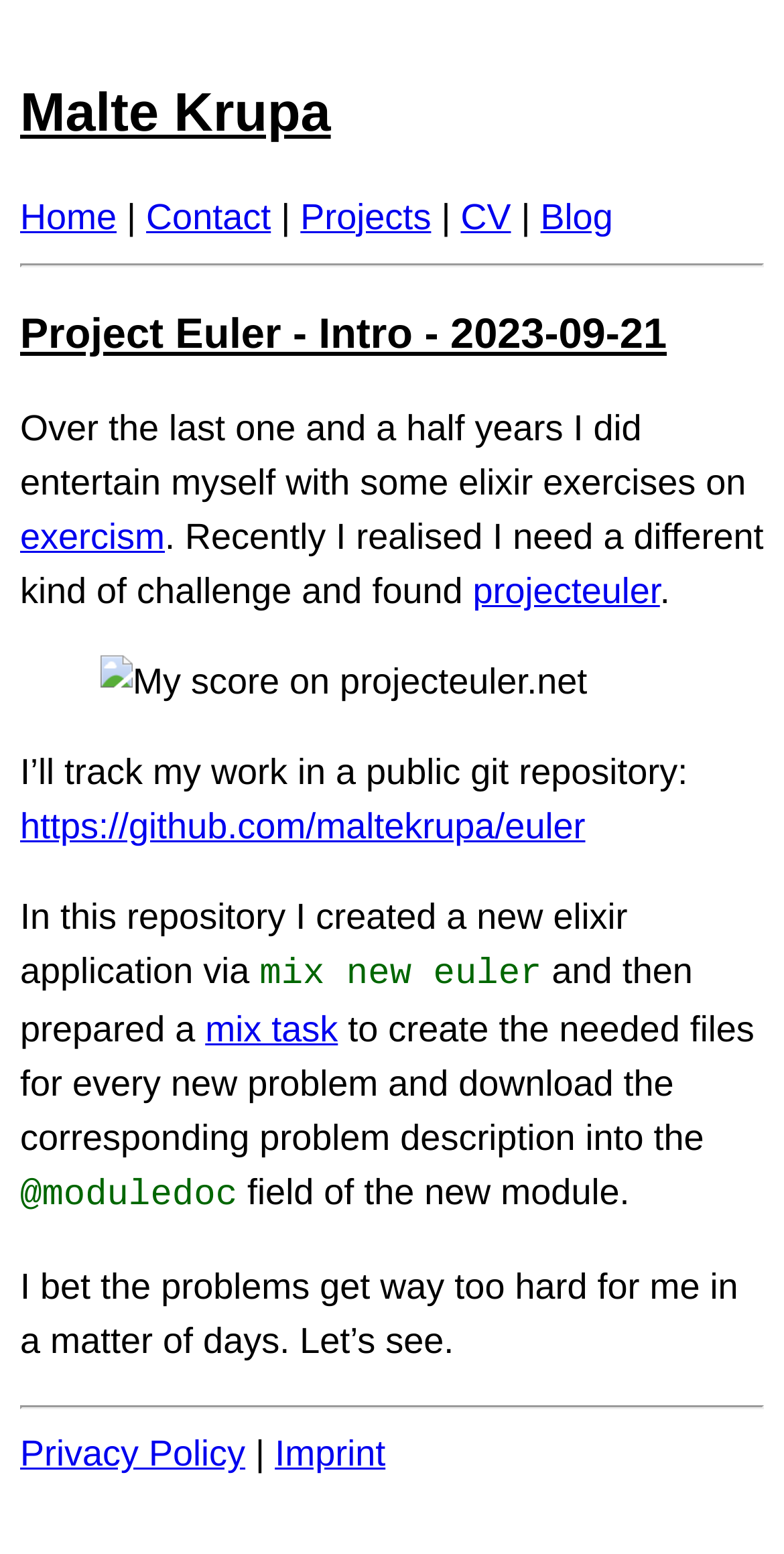Please specify the bounding box coordinates for the clickable region that will help you carry out the instruction: "check privacy policy".

[0.026, 0.923, 0.313, 0.948]